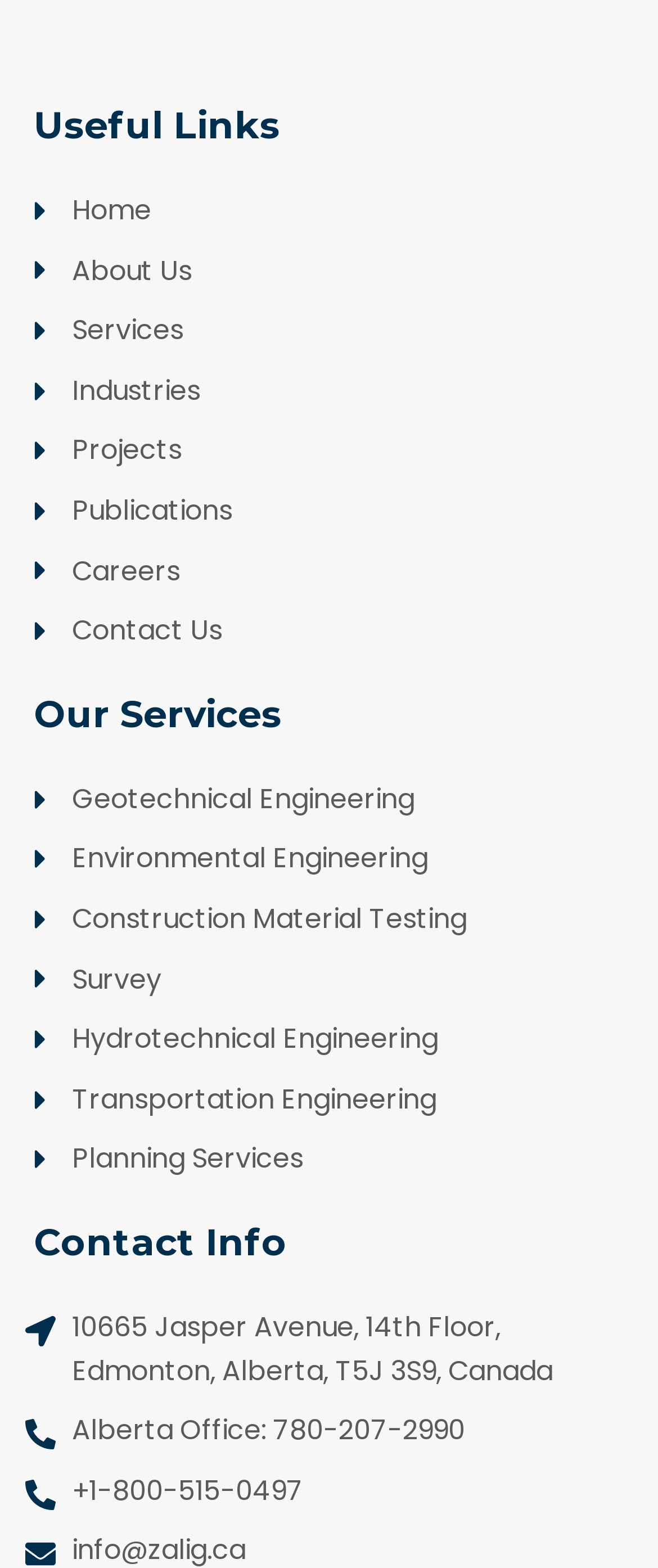Specify the bounding box coordinates of the region I need to click to perform the following instruction: "contact us". The coordinates must be four float numbers in the range of 0 to 1, i.e., [left, top, right, bottom].

[0.039, 0.389, 0.962, 0.416]